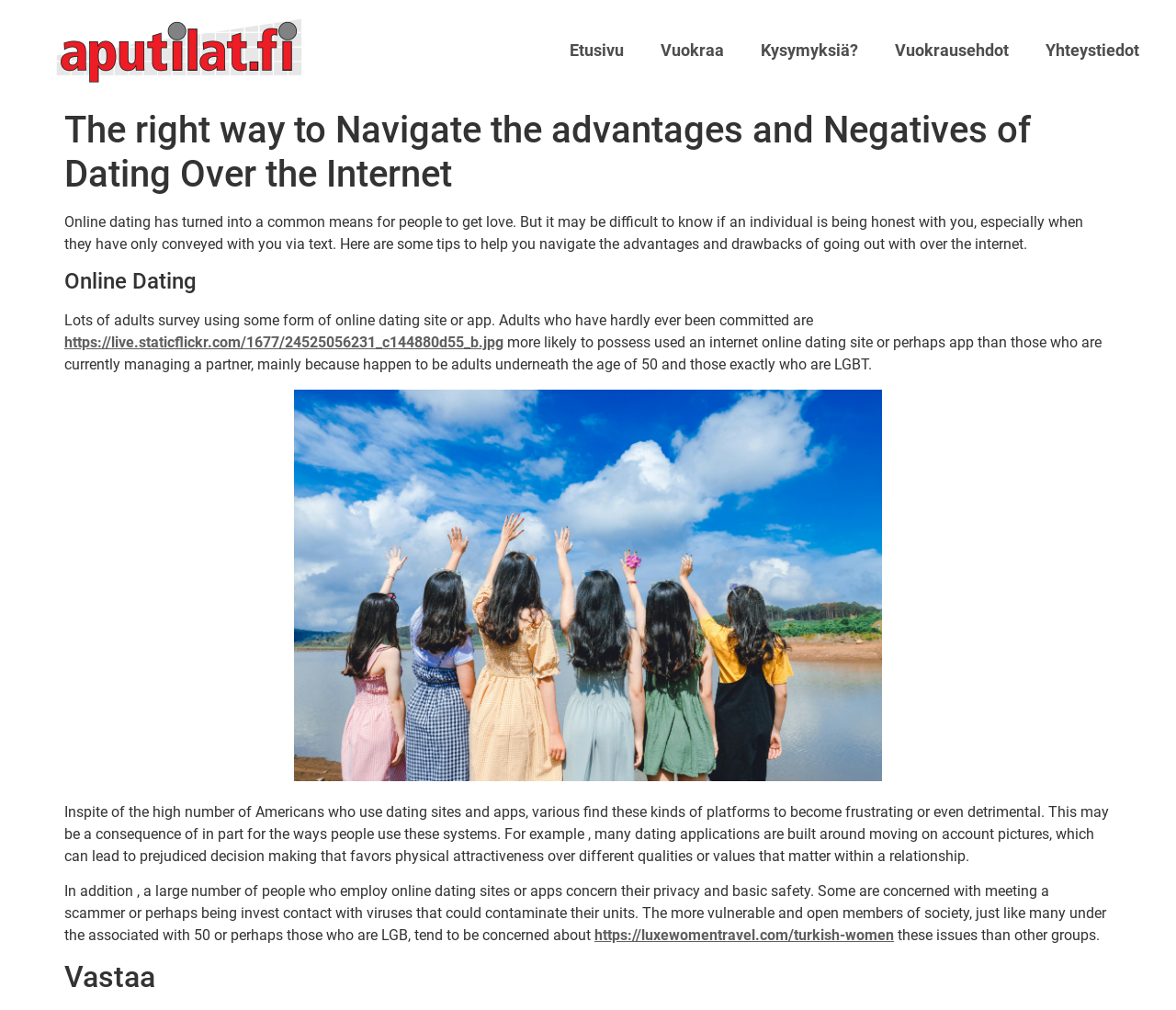Look at the image and write a detailed answer to the question: 
What is the concern of people who use online dating sites or apps?

According to the webpage, people who use online dating sites or apps are concerned about their privacy and safety, including meeting scammers or being infected with viruses that could contaminate their devices.